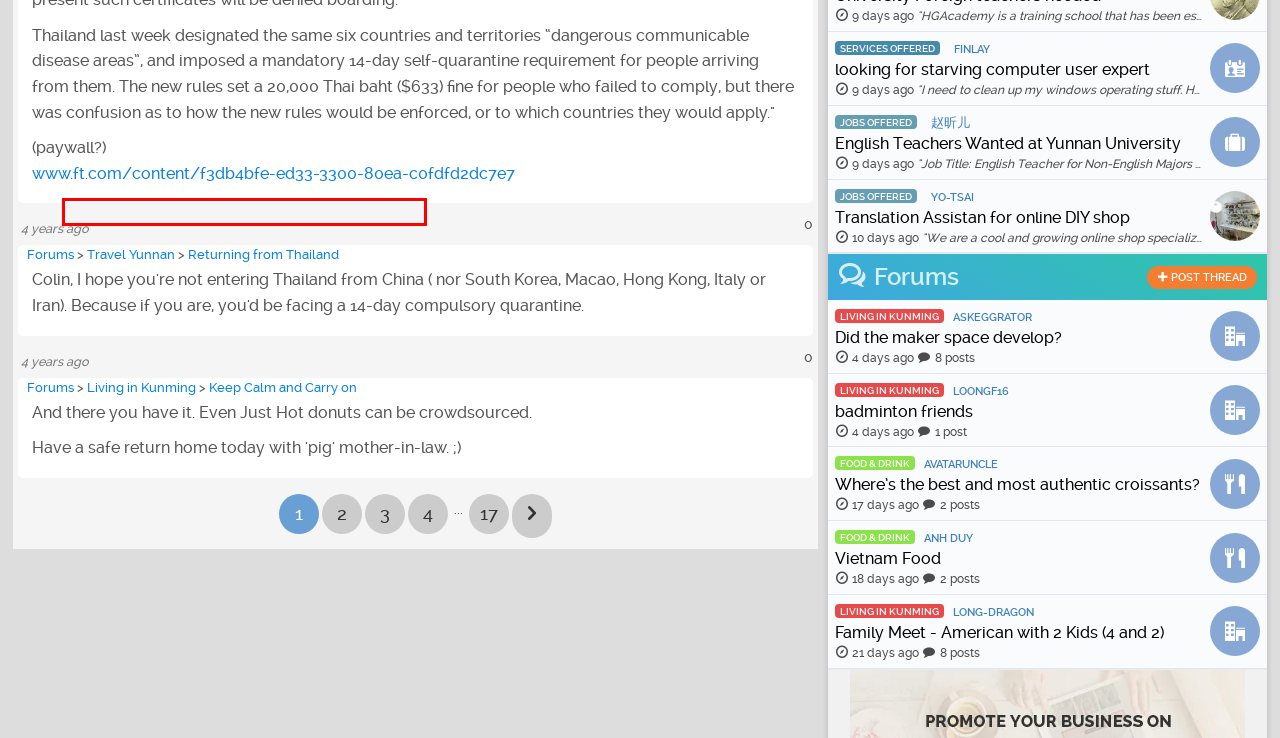Consider the screenshot of a webpage with a red bounding box and select the webpage description that best describes the new page that appears after clicking the element inside the red box. Here are the candidates:
A. English Teachers Wanted at Yunnan University Classified Ad - GoKunming
B. badminton friends - Forums - GoKunming
C. Flying Tigers memorial opening tomorrow | GoKunming
D. Keep Calm and Carry on - Forums - GoKunming
E. Letter from the editor: Kunming community spirit in times of Corona | GoKunming
F. Translation Assistan for online DIY shop Classified Ad - GoKunming
G. Family Meet - American with 2 Kids (4 and 2) - Forums - GoKunming
H. Yunnan snub-nosed monkeys bouncing back from the brink of extinction | GoKunming

C